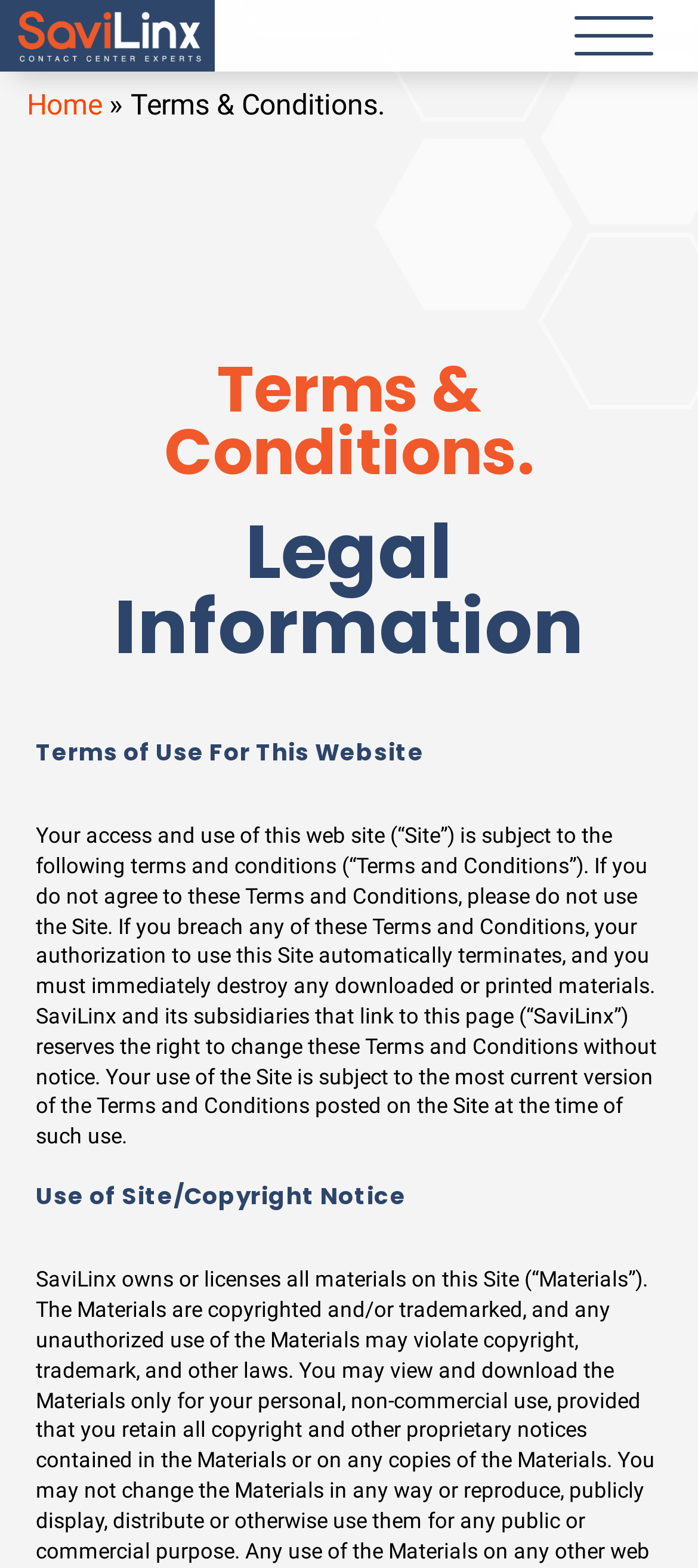Can SaviLinx change the Terms and Conditions?
Answer the question with a single word or phrase by looking at the picture.

Yes